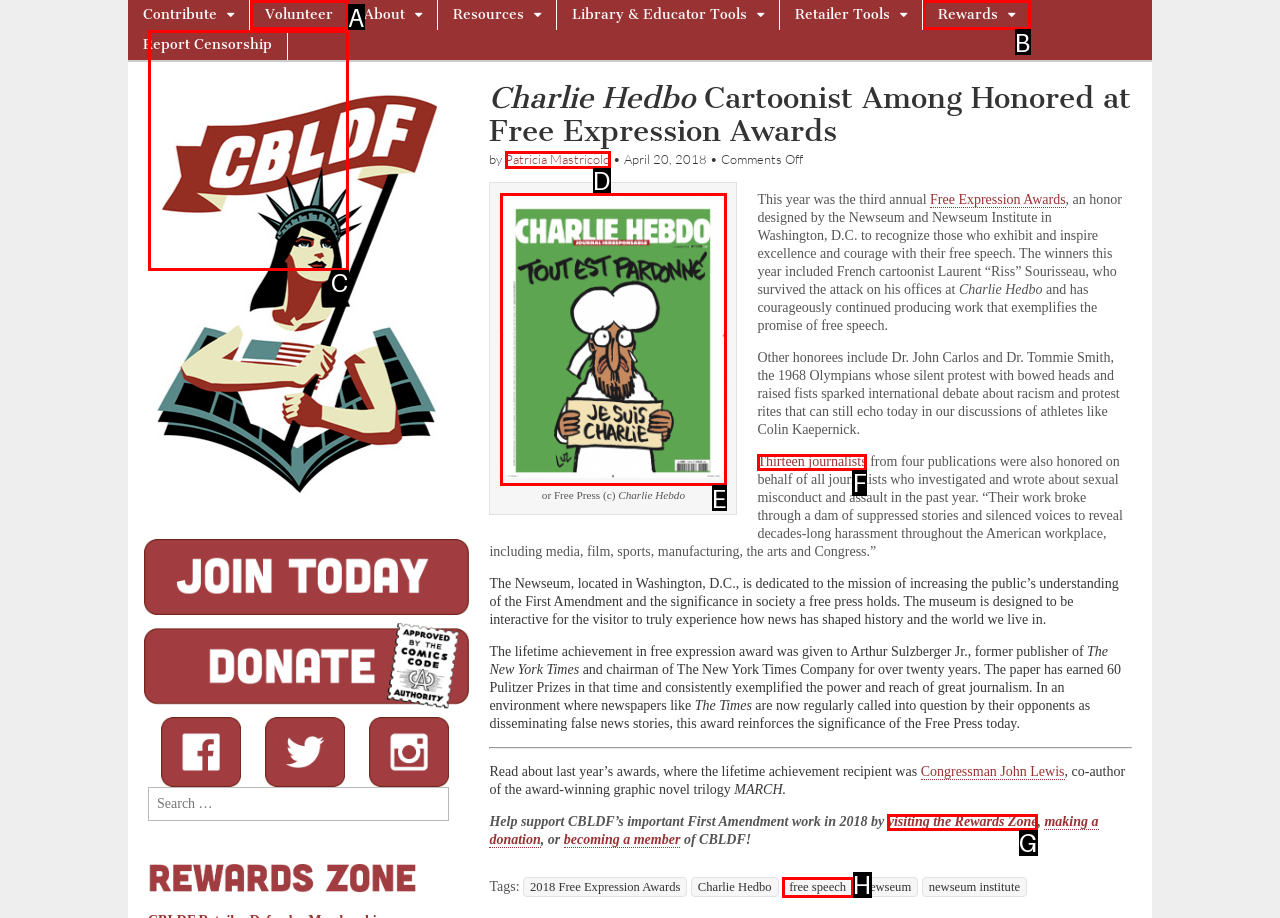Identify the HTML element that corresponds to the description: Patricia Mastricolo
Provide the letter of the matching option from the given choices directly.

D